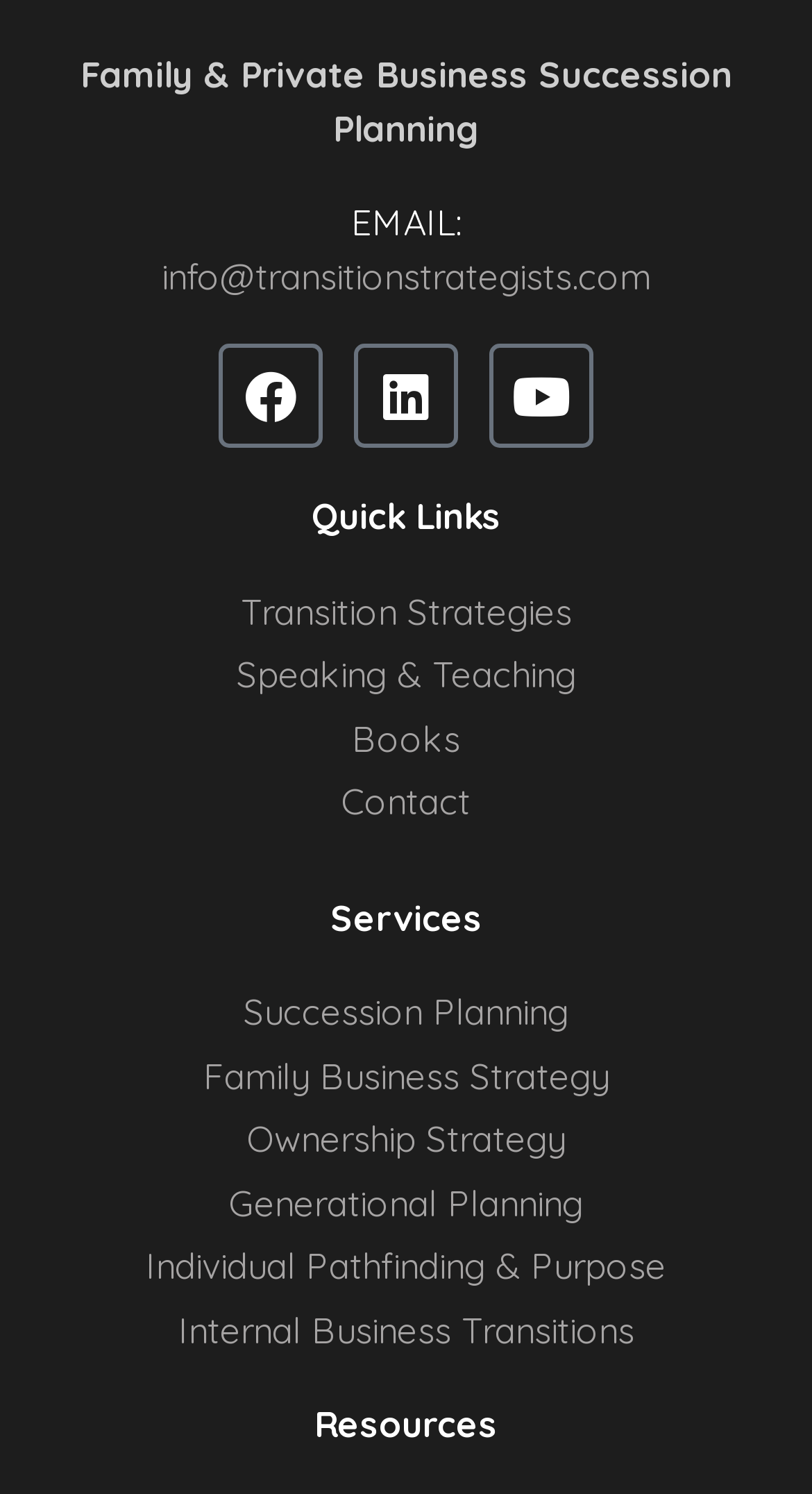Provide the bounding box coordinates for the UI element described in this sentence: "Family Business Strategy". The coordinates should be four float values between 0 and 1, i.e., [left, top, right, bottom].

[0.077, 0.702, 0.923, 0.738]